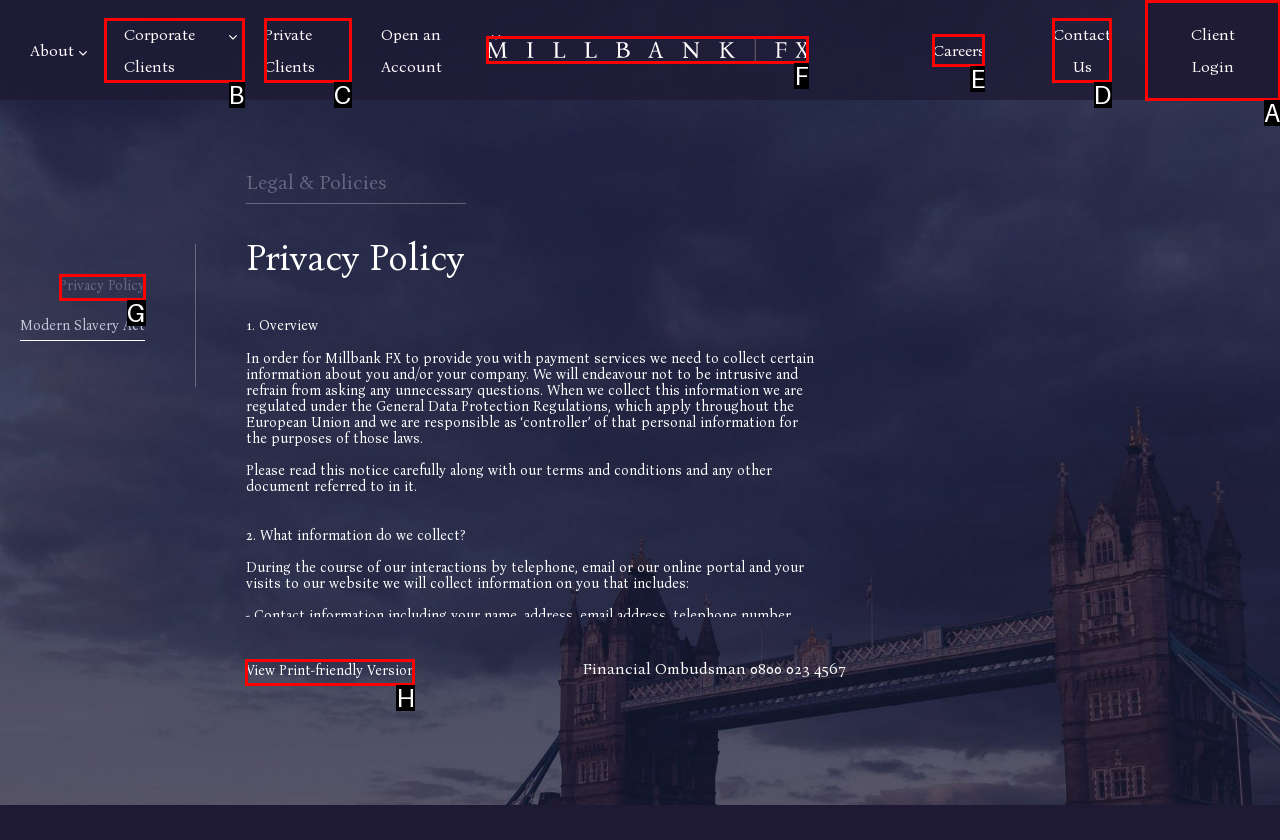Identify which HTML element should be clicked to fulfill this instruction: Click on View Print-friendly Version Reply with the correct option's letter.

H